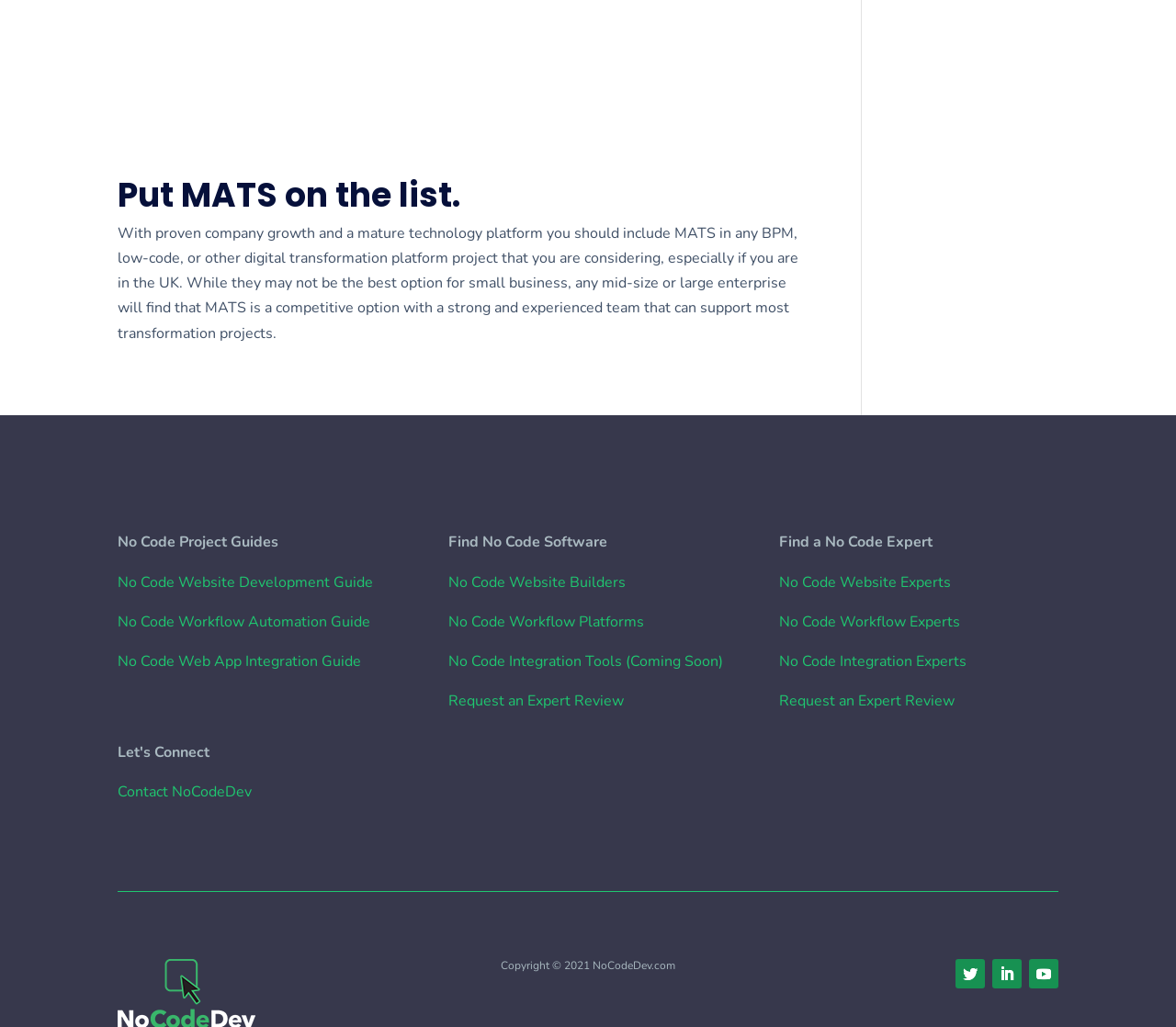Identify the bounding box coordinates for the element you need to click to achieve the following task: "Read about AI-Quantum Fusion: Elevating Trading Performance". The coordinates must be four float values ranging from 0 to 1, formatted as [left, top, right, bottom].

None